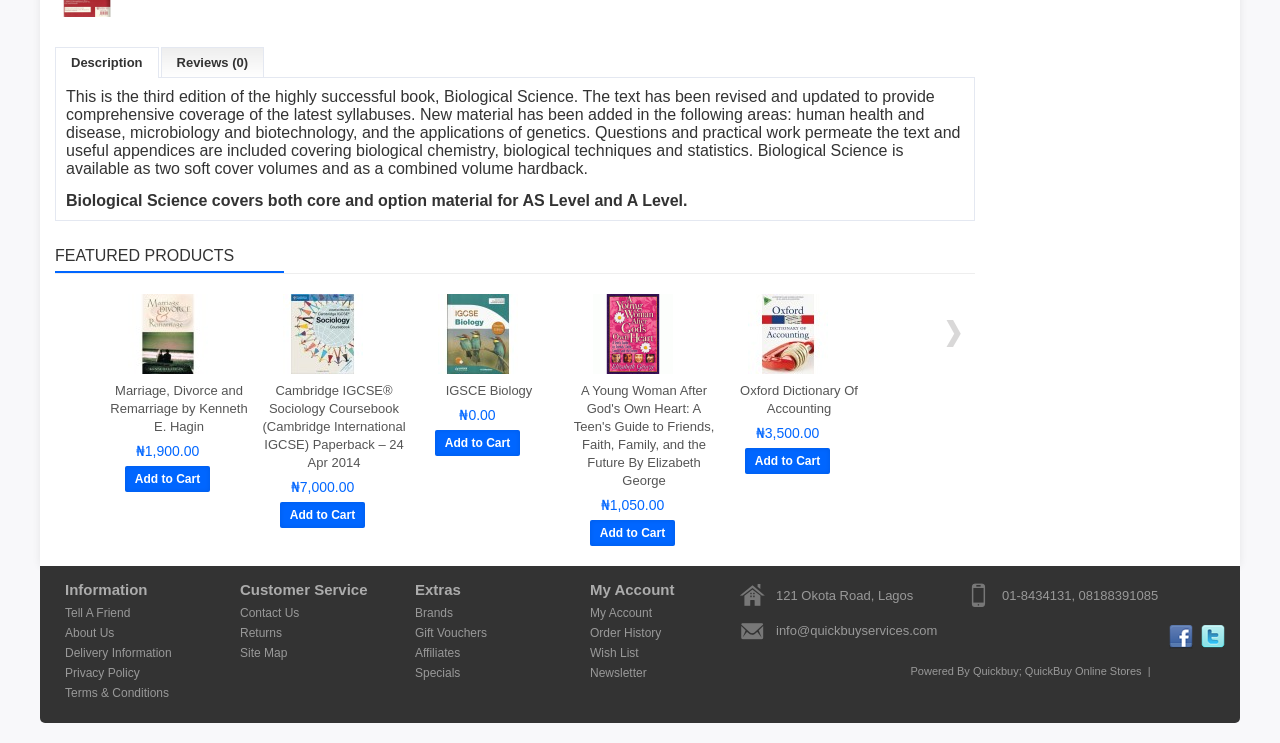Please determine the bounding box coordinates, formatted as (top-left x, top-left y, bottom-right x, bottom-right y), with all values as floating point numbers between 0 and 1. Identify the bounding box of the region described as: Returns

[0.184, 0.838, 0.301, 0.865]